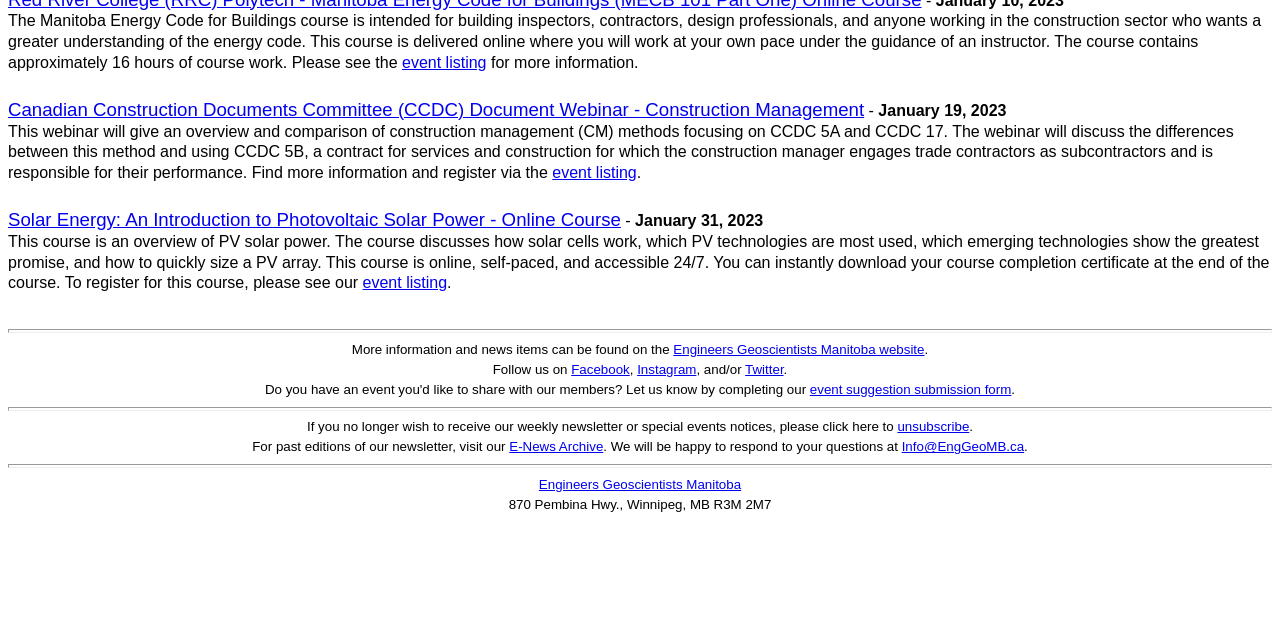Identify the bounding box for the UI element described as: "event listing". Ensure the coordinates are four float numbers between 0 and 1, formatted as [left, top, right, bottom].

[0.431, 0.256, 0.497, 0.283]